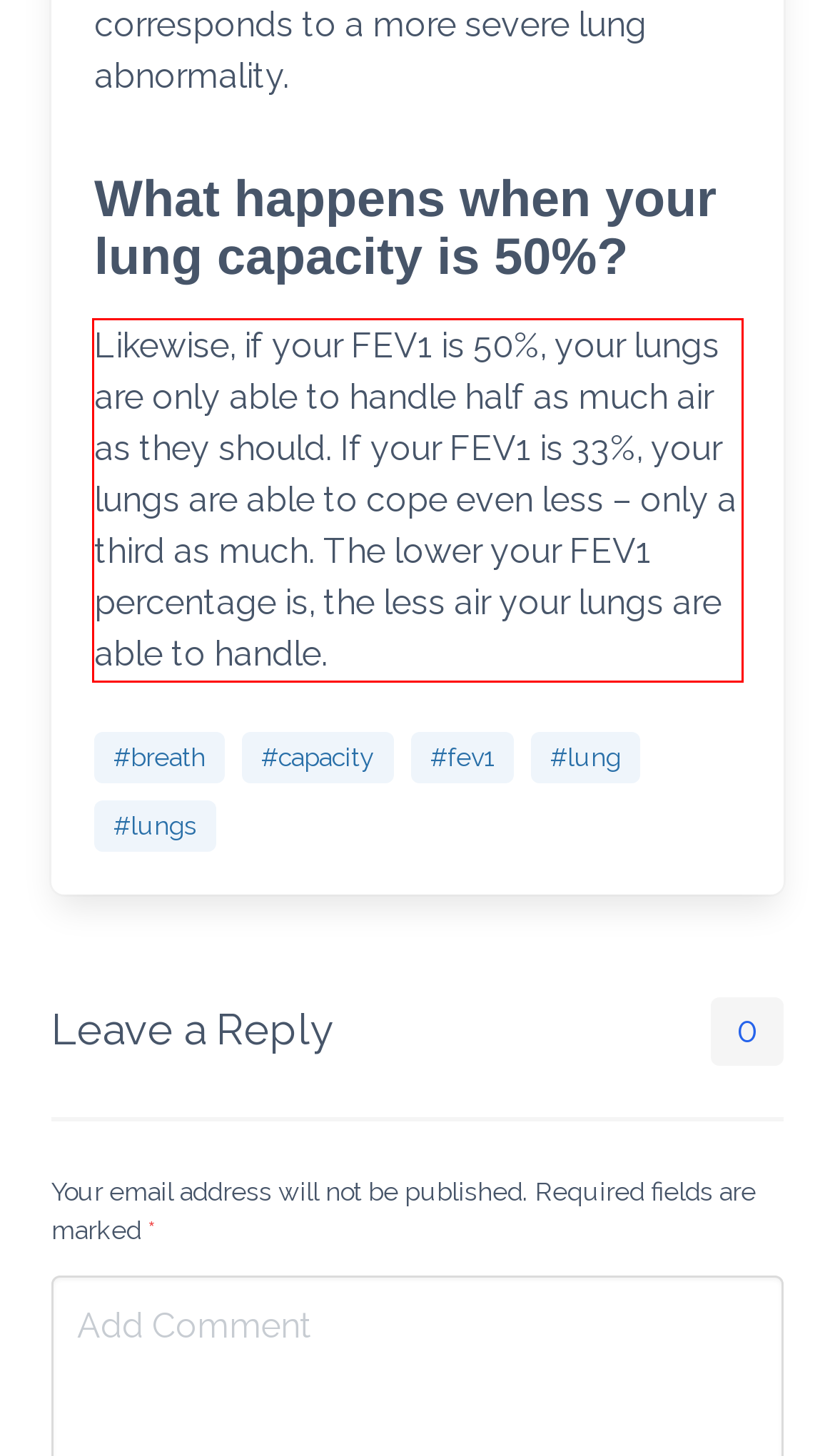From the given screenshot of a webpage, identify the red bounding box and extract the text content within it.

Likewise, if your FEV1 is 50%, your lungs are only able to handle half as much air as they should. If your FEV1 is 33%, your lungs are able to cope even less – only a third as much. The lower your FEV1 percentage is, the less air your lungs are able to handle.